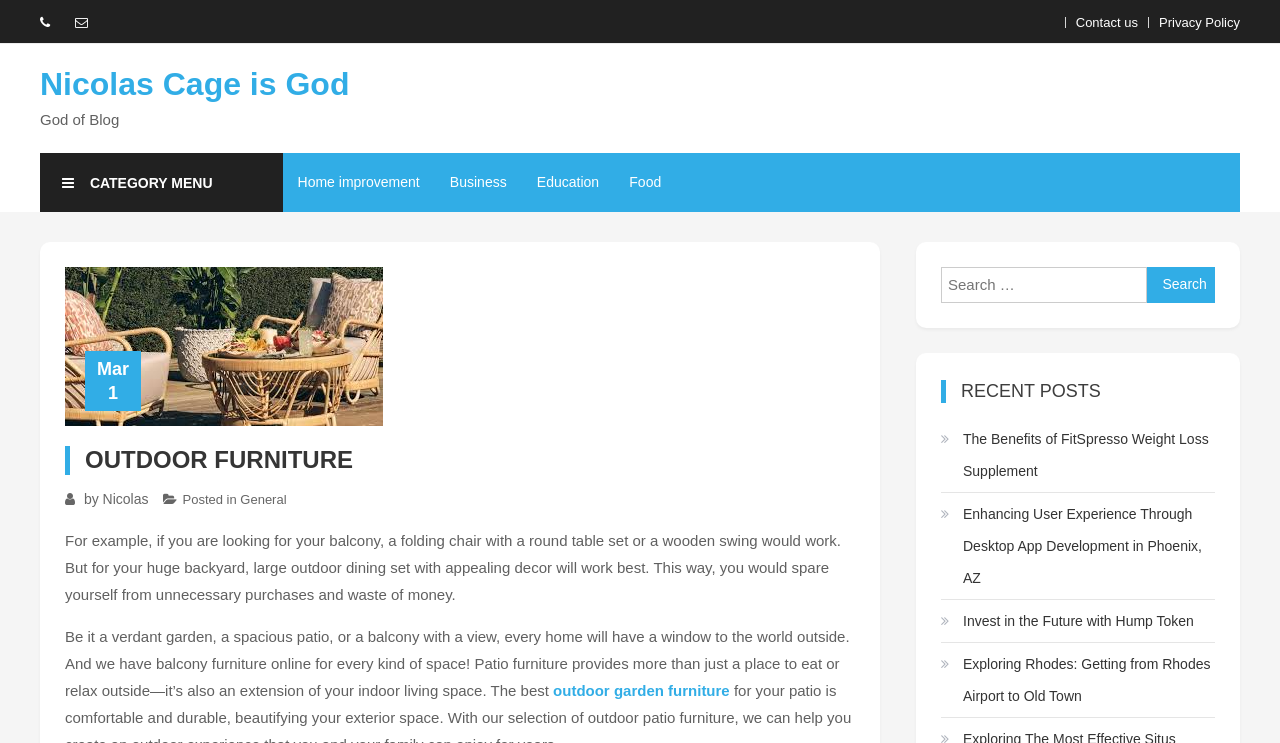Please find the bounding box coordinates of the element's region to be clicked to carry out this instruction: "Read about outdoor garden furniture".

[0.432, 0.918, 0.57, 0.94]